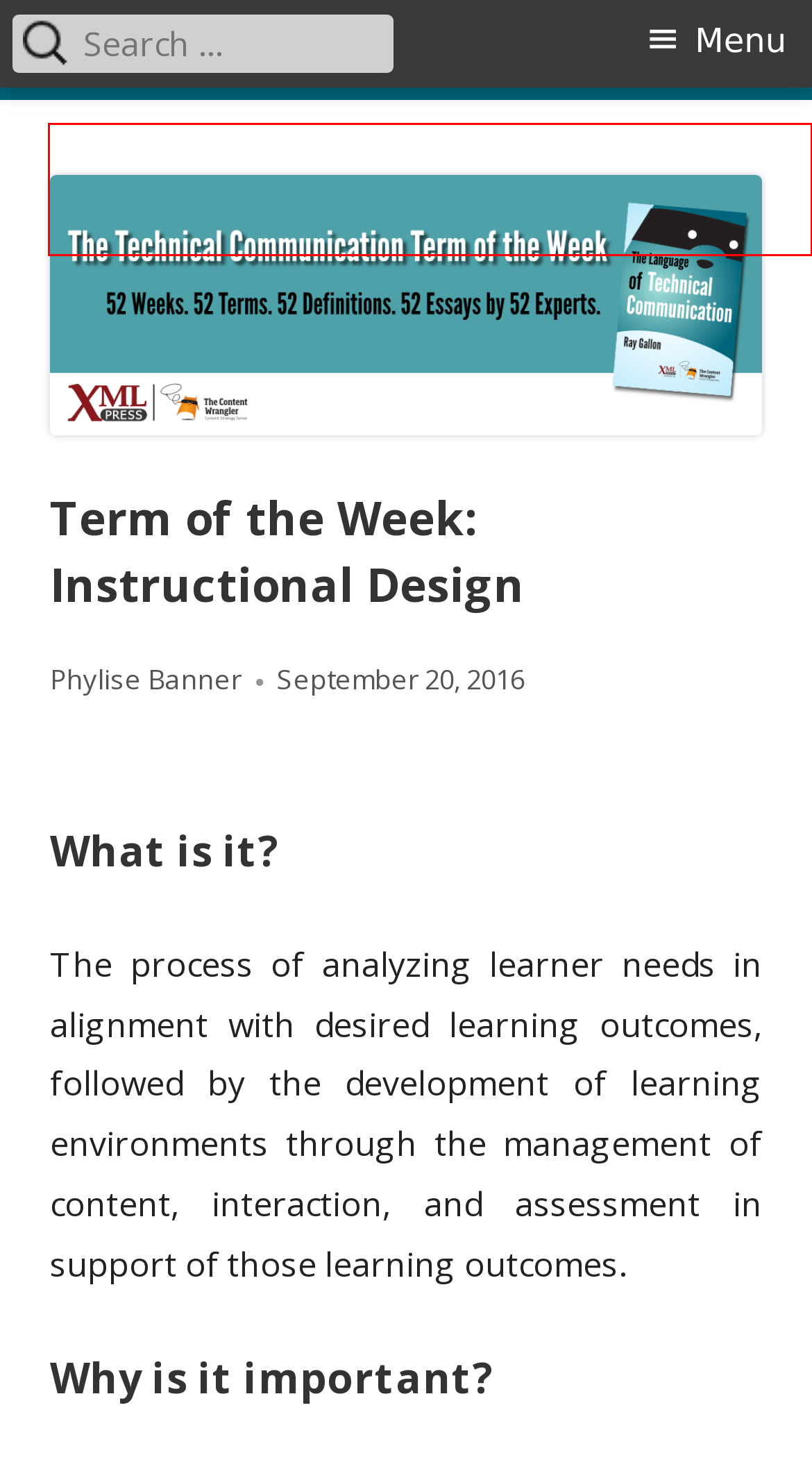Analyze the webpage screenshot with a red bounding box highlighting a UI element. Select the description that best matches the new webpage after clicking the highlighted element. Here are the options:
A. Amazon.com
B. November 2016 – The Language of Technical Communication
C. The Language of Technical Communication
D. Term of the Week: Content – The Language of Technical Communication
E. XML Press
F. October 2016 – The Language of Technical Communication
G. Phylise Banner – The Language of Technical Communication
H. Term of the Week: Context Sensing – The Language of Technical Communication

C